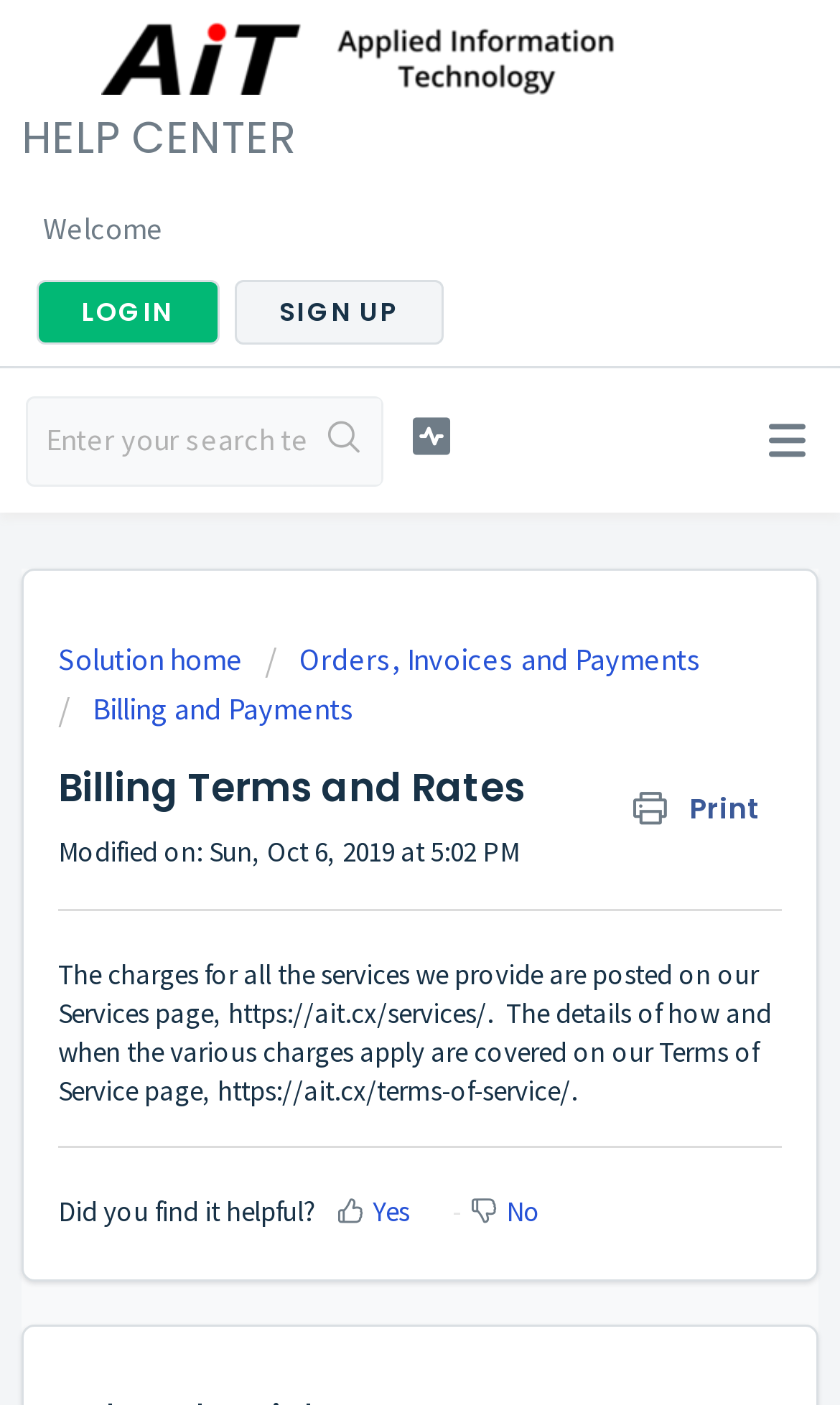Using the description: "WhatsApp", determine the UI element's bounding box coordinates. Ensure the coordinates are in the format of four float numbers between 0 and 1, i.e., [left, top, right, bottom].

None